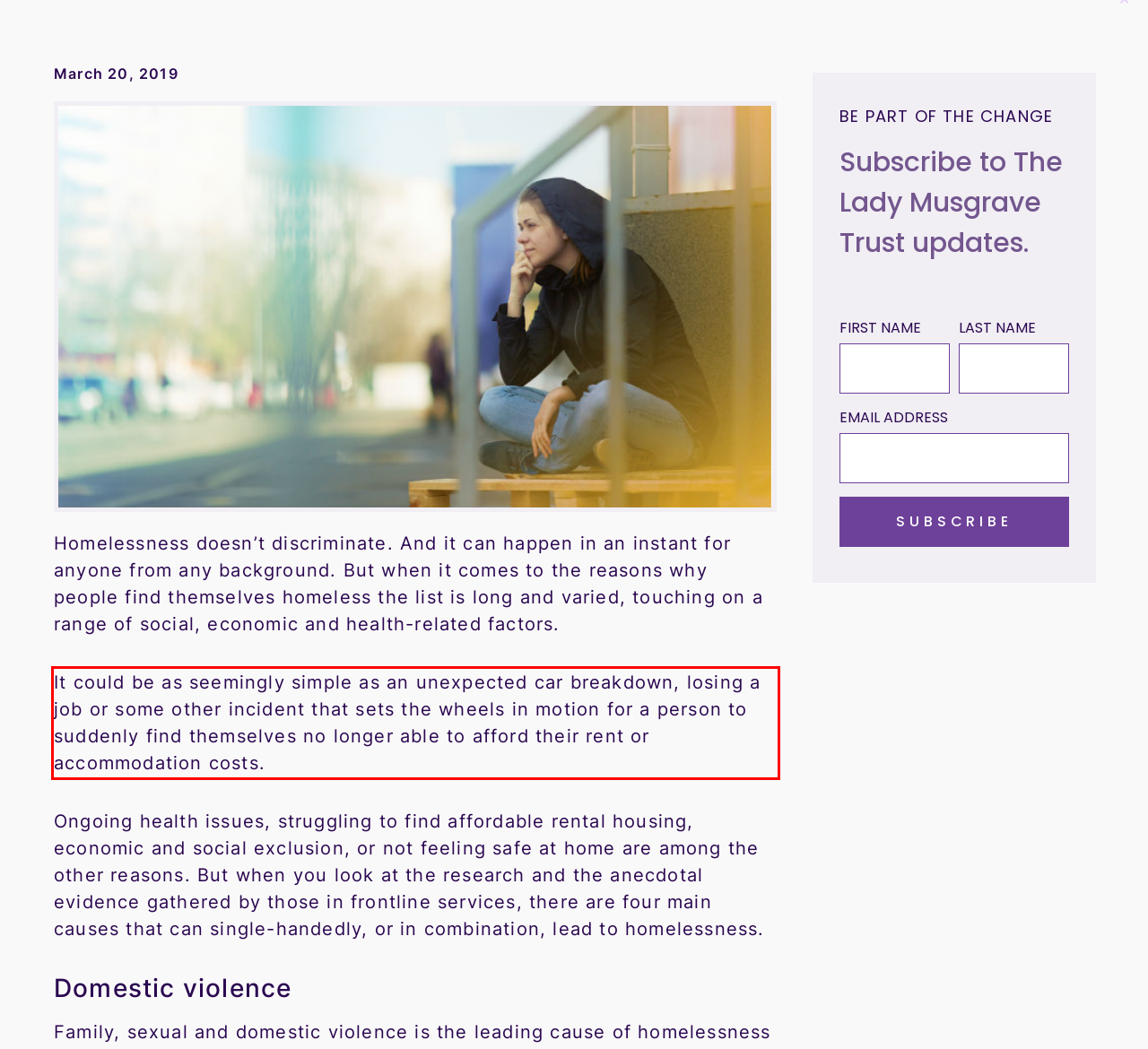Your task is to recognize and extract the text content from the UI element enclosed in the red bounding box on the webpage screenshot.

It could be as seemingly simple as an unexpected car breakdown, losing a job or some other incident that sets the wheels in motion for a person to suddenly find themselves no longer able to afford their rent or accommodation costs.